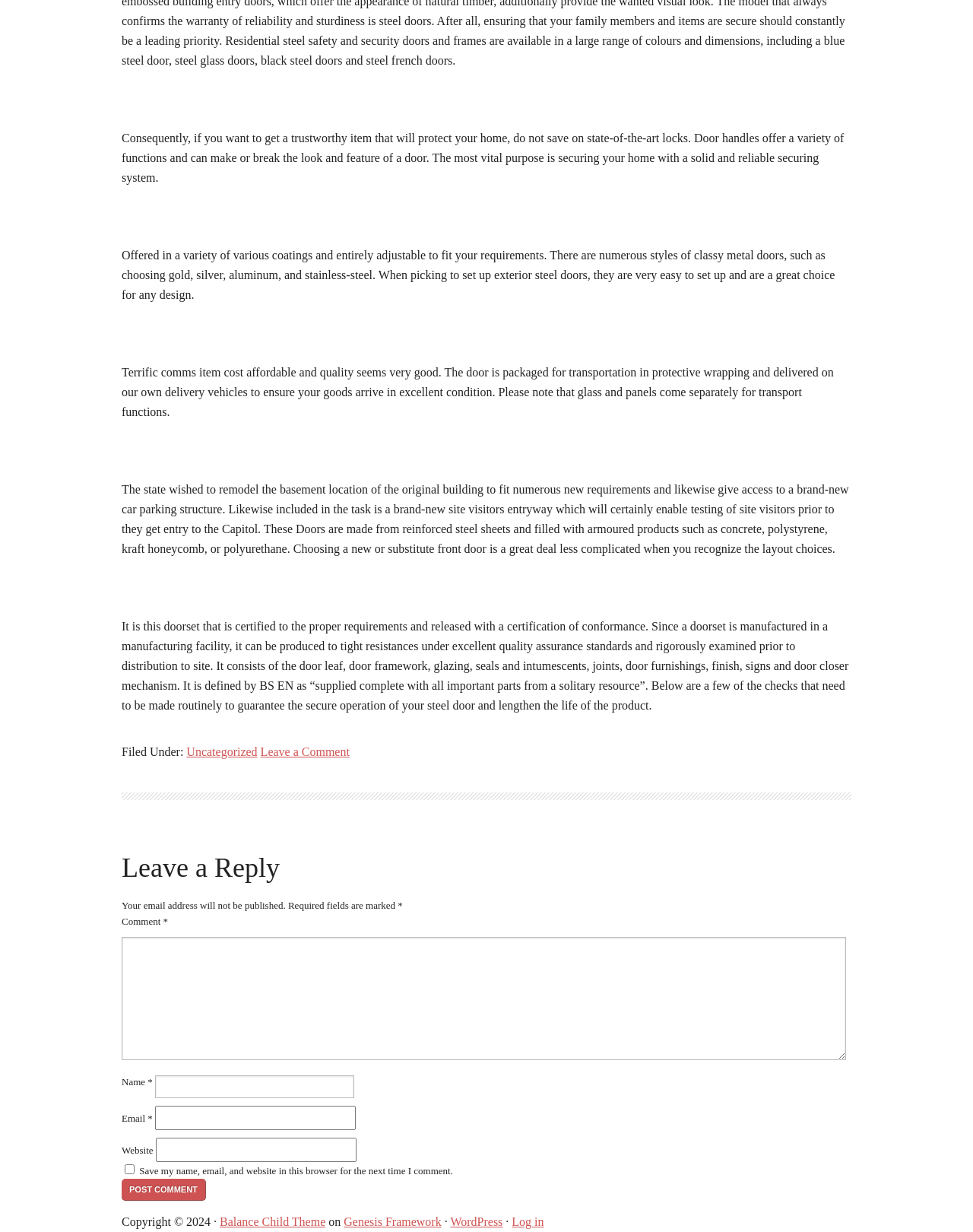Please specify the bounding box coordinates of the clickable section necessary to execute the following command: "Enter your name".

[0.159, 0.873, 0.364, 0.892]